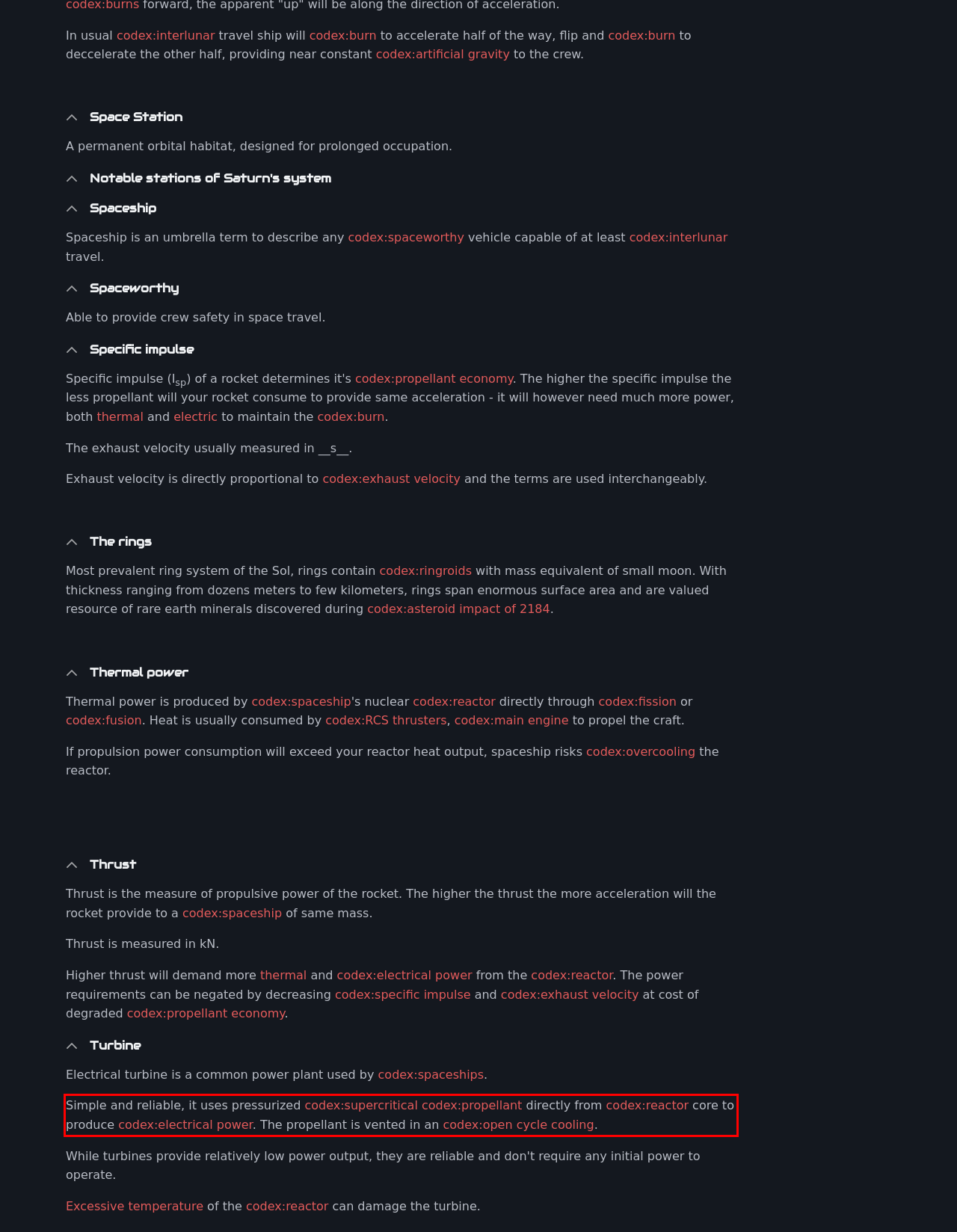Given a webpage screenshot with a red bounding box, perform OCR to read and deliver the text enclosed by the red bounding box.

Simple and reliable, it uses pressurized codex:supercritical codex:propellant directly from codex:reactor core to produce codex:electrical power. The propellant is vented in an codex:open cycle cooling.